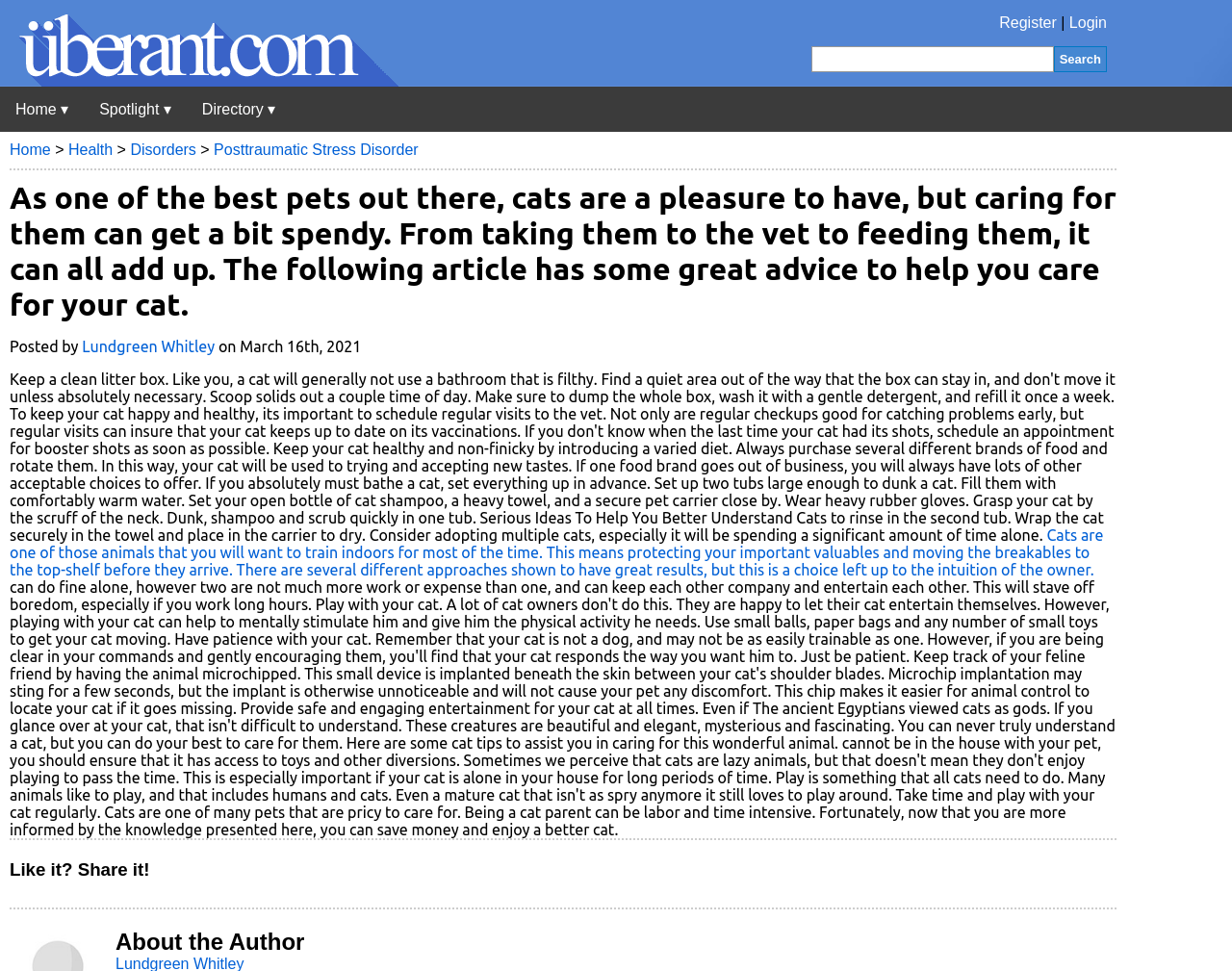Please pinpoint the bounding box coordinates for the region I should click to adhere to this instruction: "Read the article about posttraumatic stress disorder".

[0.174, 0.146, 0.34, 0.163]